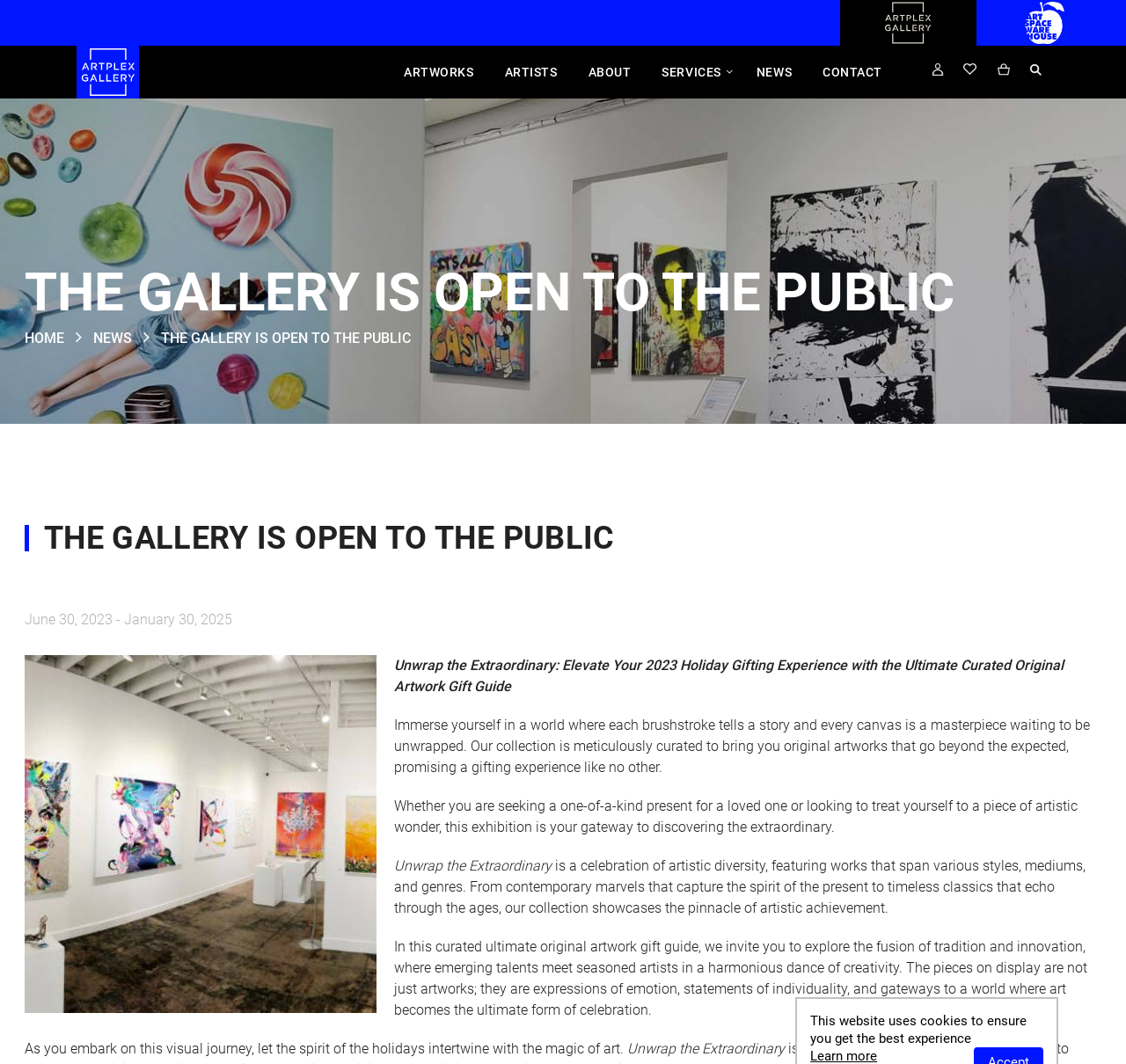Please locate the bounding box coordinates of the element that should be clicked to complete the given instruction: "Go to the ABOUT page".

[0.511, 0.043, 0.572, 0.093]